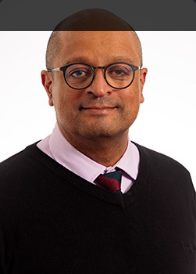What is Antony's role focused on?
Answer briefly with a single word or phrase based on the image.

Enhancing the study of advanced mathematics